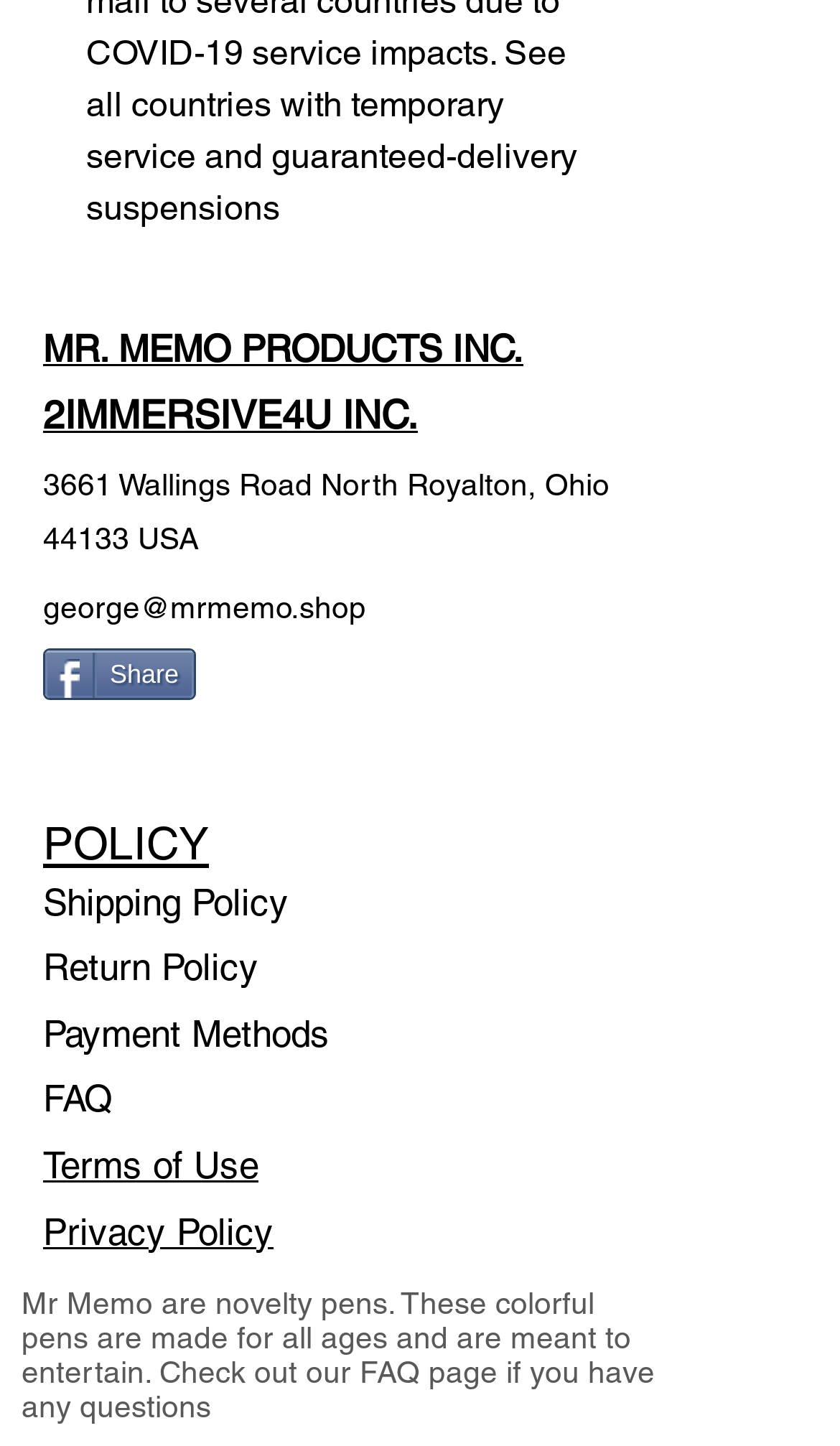How can I contact the company?
Give a detailed response to the question by analyzing the screenshot.

I found the contact information by looking at the heading that says 'george@mrmemo.shop', which is also a link.